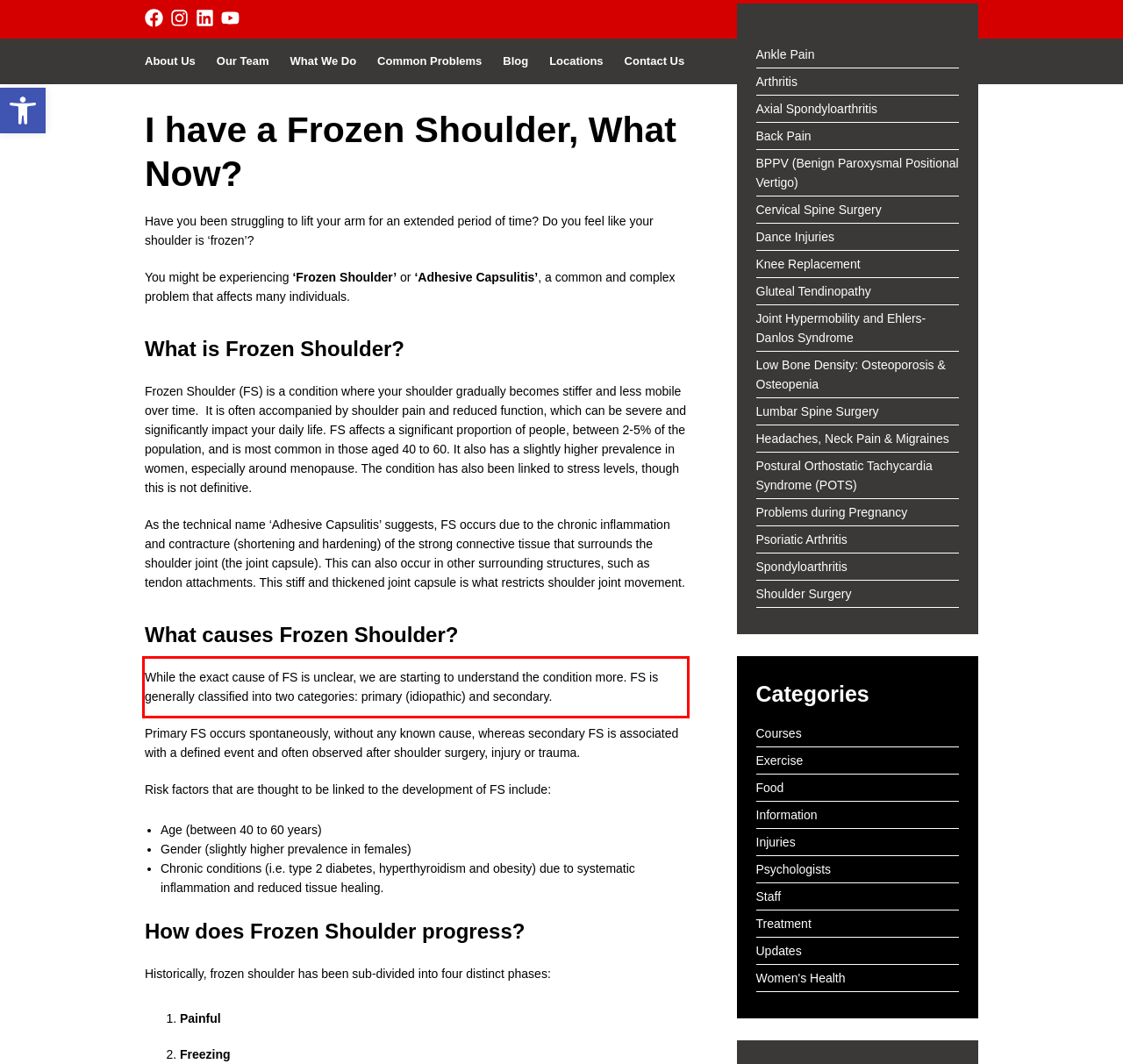You have a screenshot of a webpage where a UI element is enclosed in a red rectangle. Perform OCR to capture the text inside this red rectangle.

While the exact cause of FS is unclear, we are starting to understand the condition more. FS is generally classified into two categories: primary (idiopathic) and secondary.